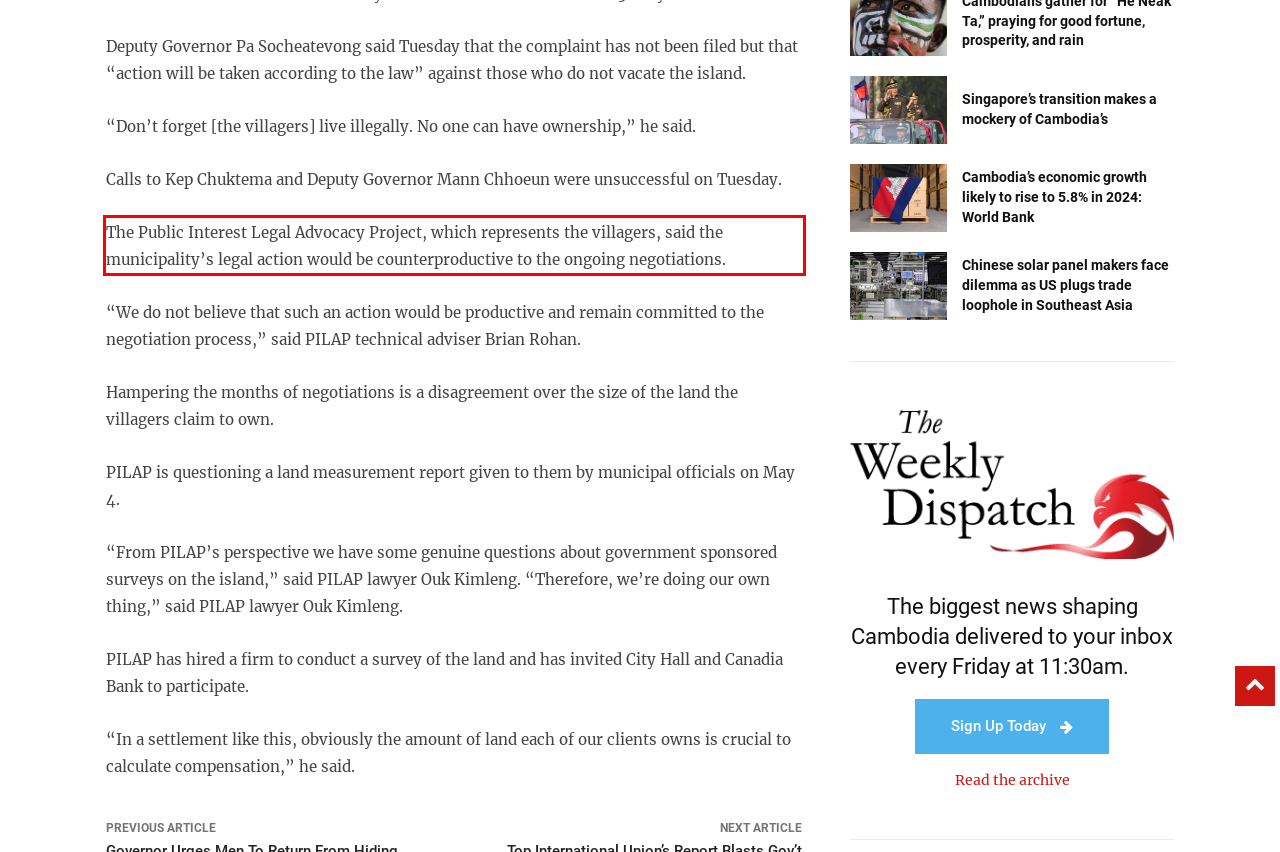With the provided screenshot of a webpage, locate the red bounding box and perform OCR to extract the text content inside it.

The Public Interest Legal Ad­vo­ca­cy Project, which represents the vil­lagers, said the municipality’s le­gal action would be counter­pro­duc­tive to the ongoing negotiations.